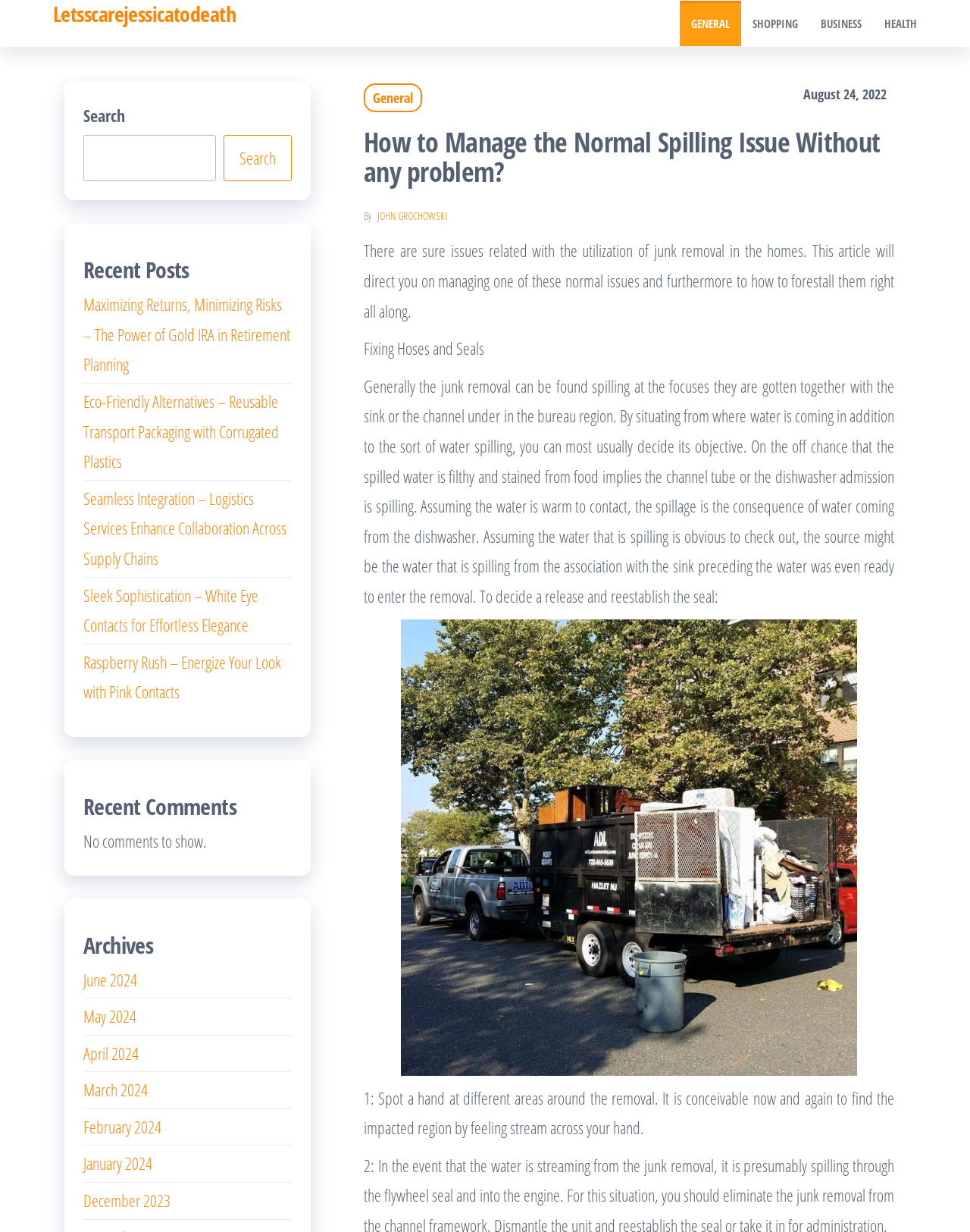What is the category of the article 'Maximizing Returns, Minimizing Risks – The Power of Gold IRA in Retirement Planning'?
Ensure your answer is thorough and detailed.

The article 'Maximizing Returns, Minimizing Risks – The Power of Gold IRA in Retirement Planning' is listed under the 'Recent Posts' section, and based on its title, it appears to be related to business and finance, which is one of the categories listed at the top of the webpage.